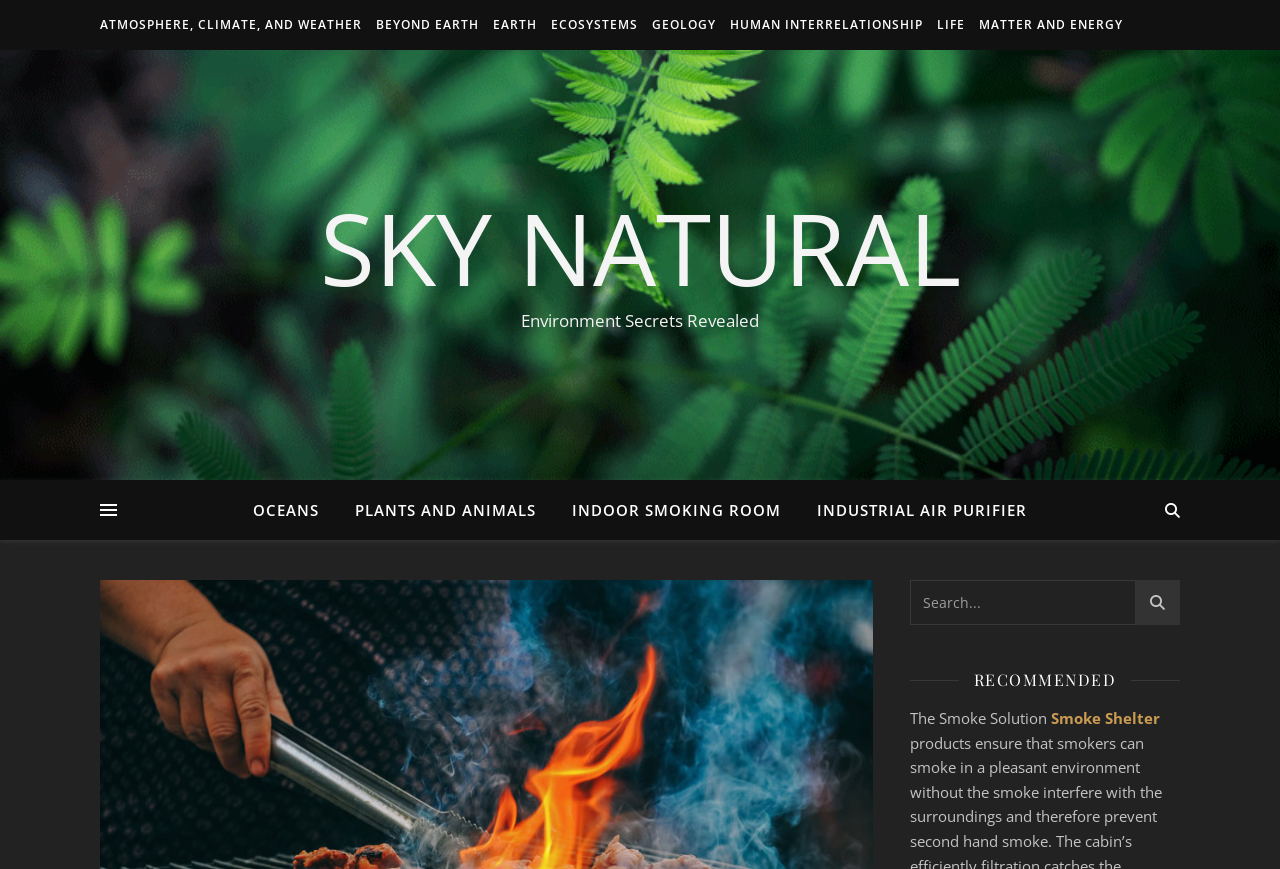Determine the bounding box coordinates of the clickable region to follow the instruction: "search for something".

[0.711, 0.667, 0.922, 0.719]